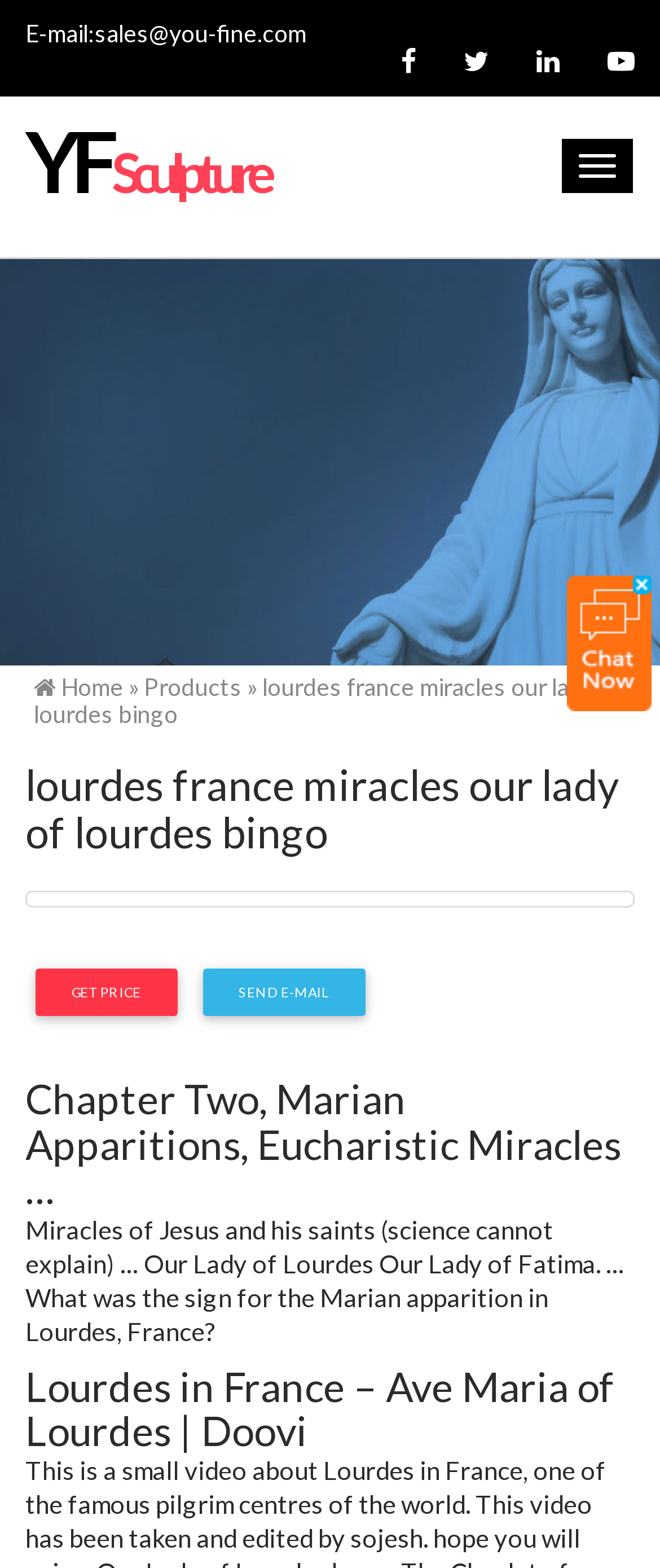What is the name of the company?
Look at the screenshot and give a one-word or phrase answer.

YFSculpture